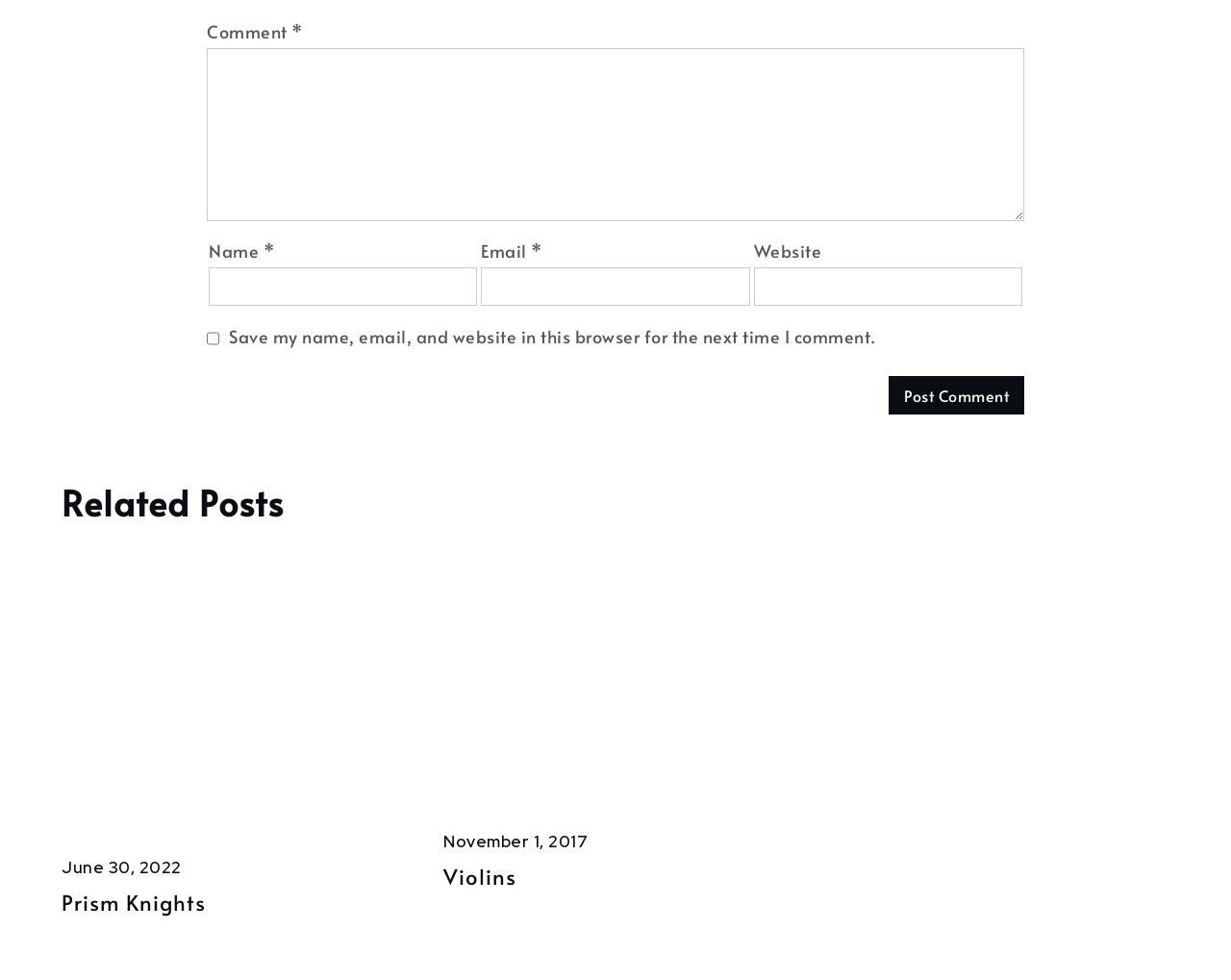Please identify the bounding box coordinates of the element on the webpage that should be clicked to follow this instruction: "Enter a comment". The bounding box coordinates should be given as four float numbers between 0 and 1, formatted as [left, top, right, bottom].

[0.168, 0.049, 0.832, 0.225]